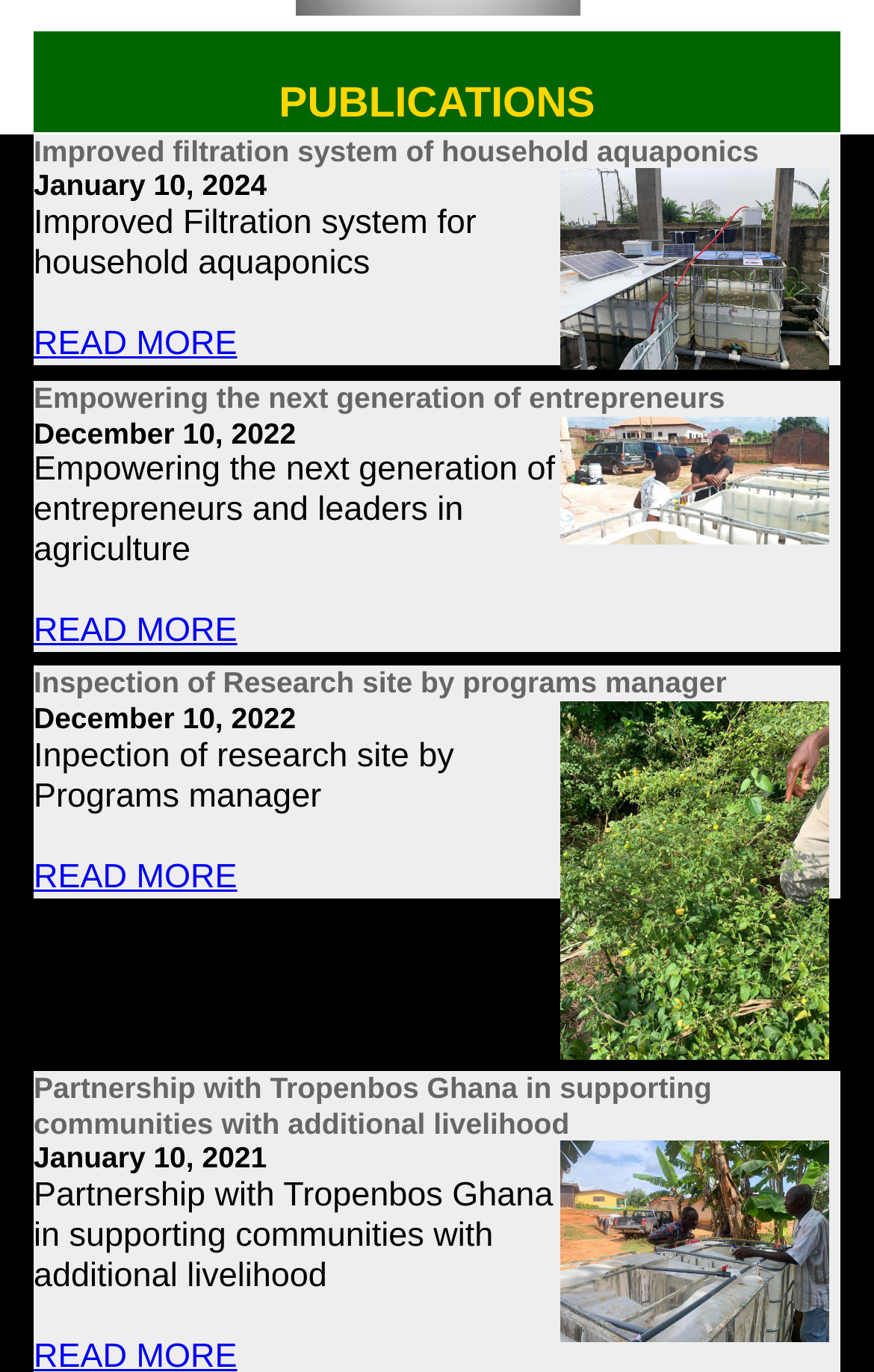Determine the bounding box coordinates of the region I should click to achieve the following instruction: "Read 'Life Should Be Easier Than This' article". Ensure the bounding box coordinates are four float numbers between 0 and 1, i.e., [left, top, right, bottom].

None